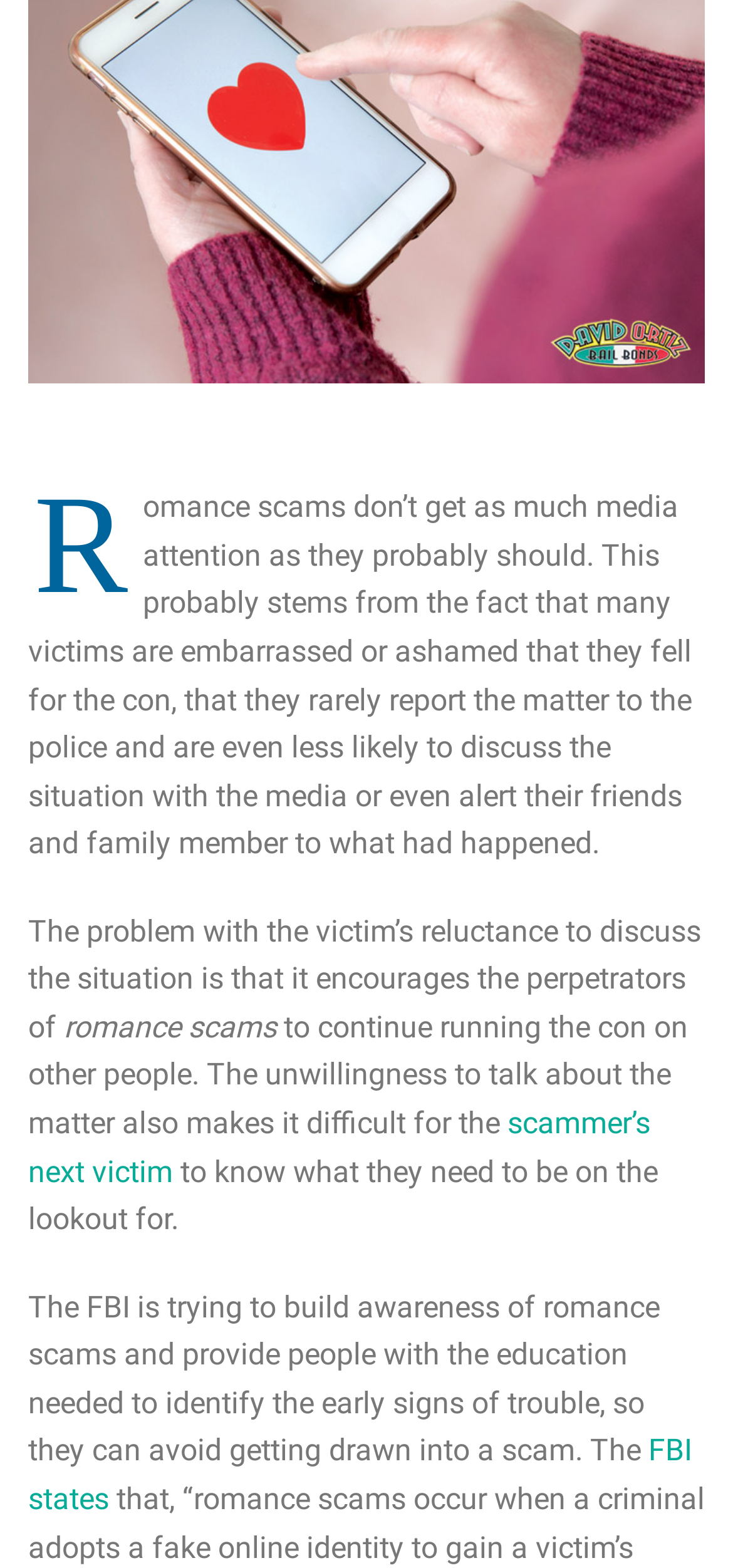Using the provided element description: "scammer’s next victim", identify the bounding box coordinates. The coordinates should be four floats between 0 and 1 in the order [left, top, right, bottom].

[0.038, 0.705, 0.887, 0.758]